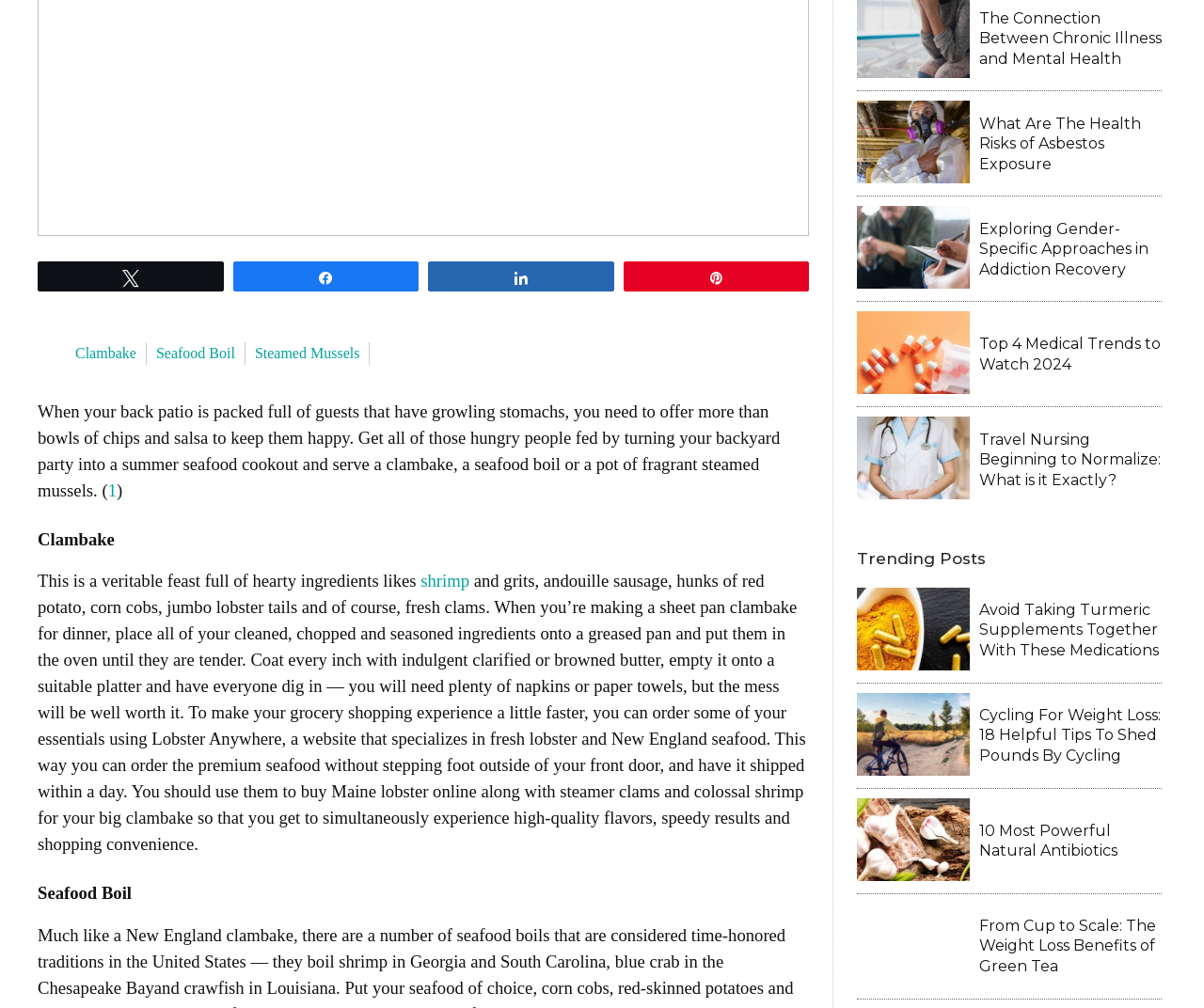Please specify the bounding box coordinates in the format (top-left x, top-left y, bottom-right x, bottom-right y), with all values as floating point numbers between 0 and 1. Identify the bounding box of the UI element described by: Share

[0.356, 0.26, 0.509, 0.288]